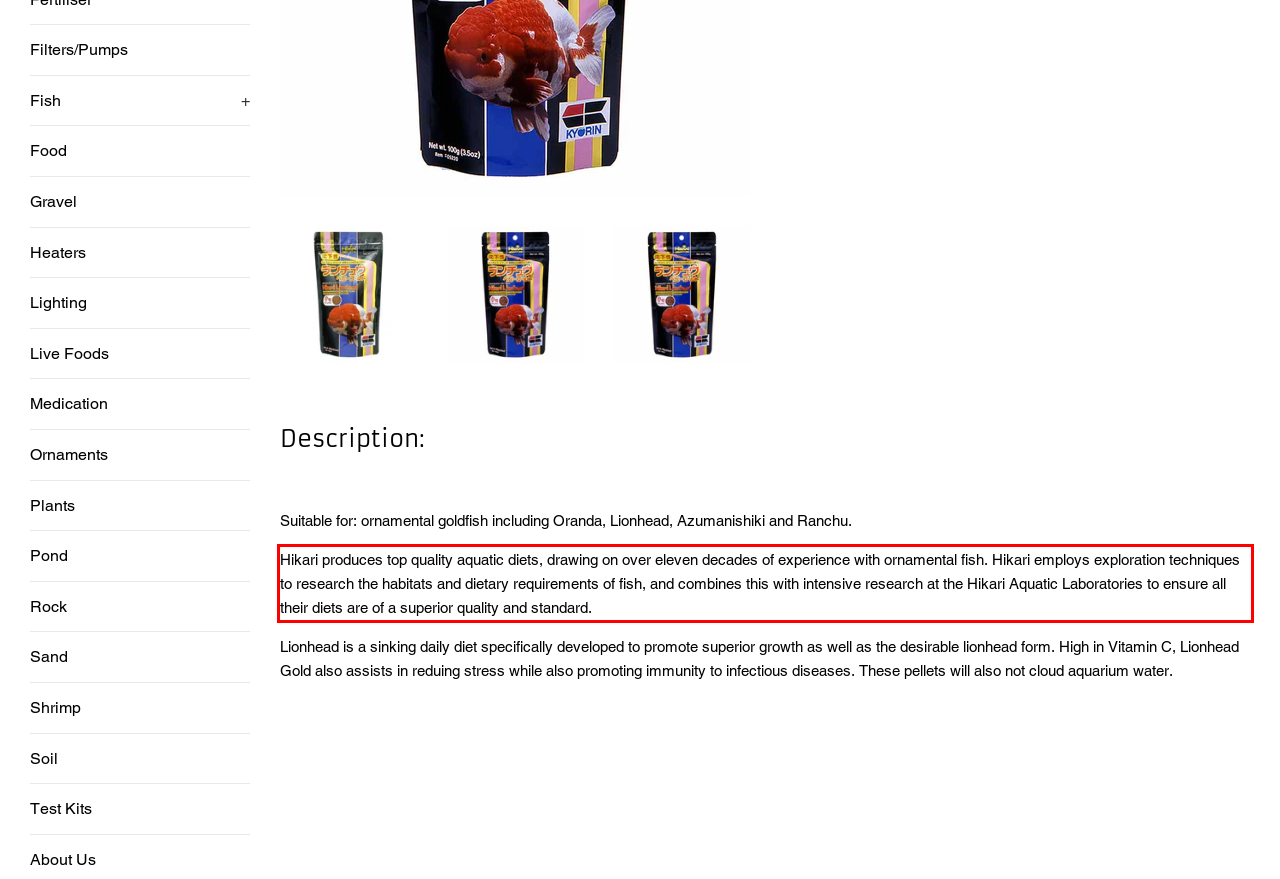Please use OCR to extract the text content from the red bounding box in the provided webpage screenshot.

Hikari produces top quality aquatic diets, drawing on over eleven decades of experience with ornamental fish. Hikari employs exploration techniques to research the habitats and dietary requirements of fish, and combines this with intensive research at the Hikari Aquatic Laboratories to ensure all their diets are of a superior quality and standard.